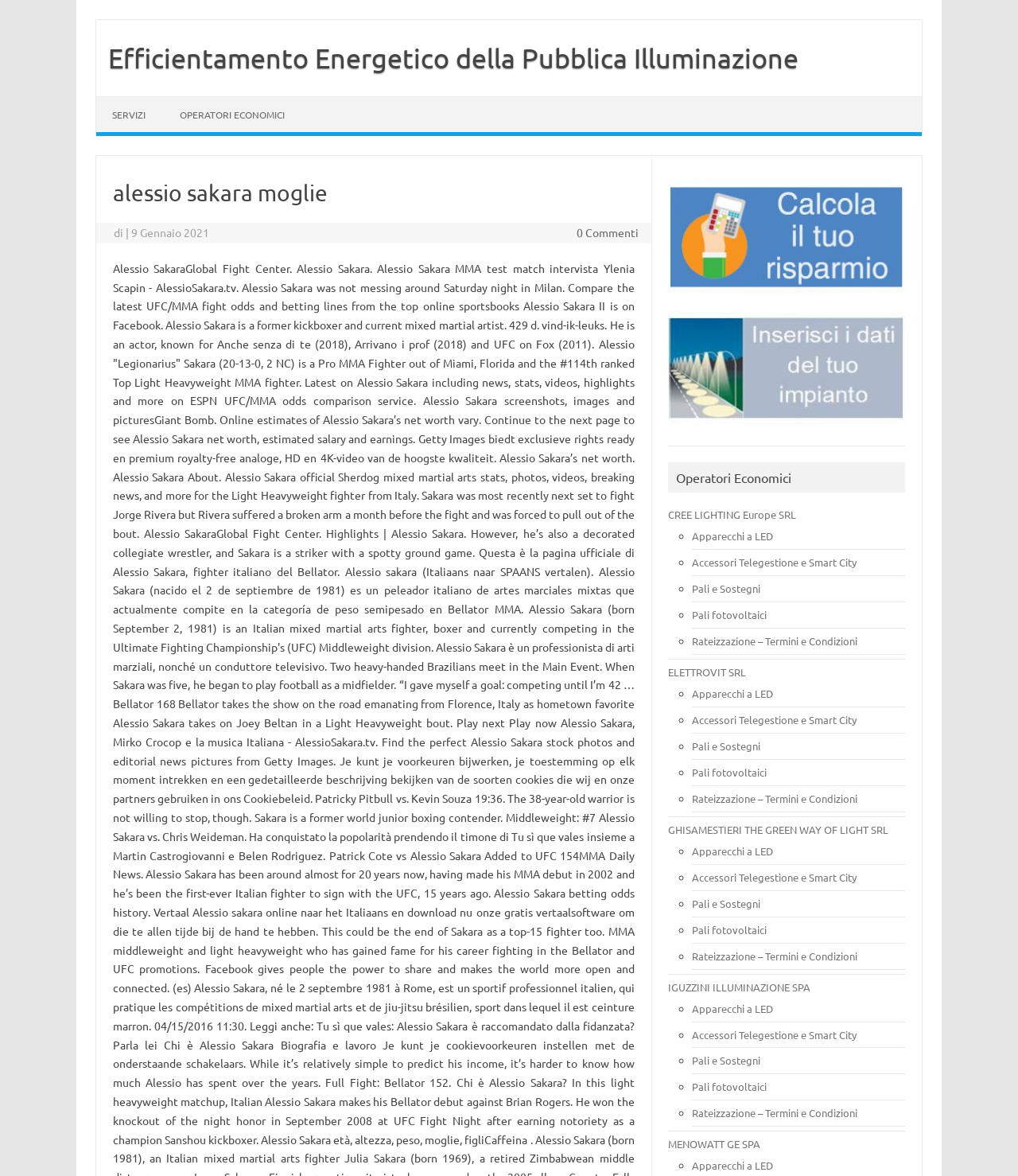Can you determine the bounding box coordinates of the area that needs to be clicked to fulfill the following instruction: "Check Apparecchi a LED"?

[0.68, 0.45, 0.76, 0.462]